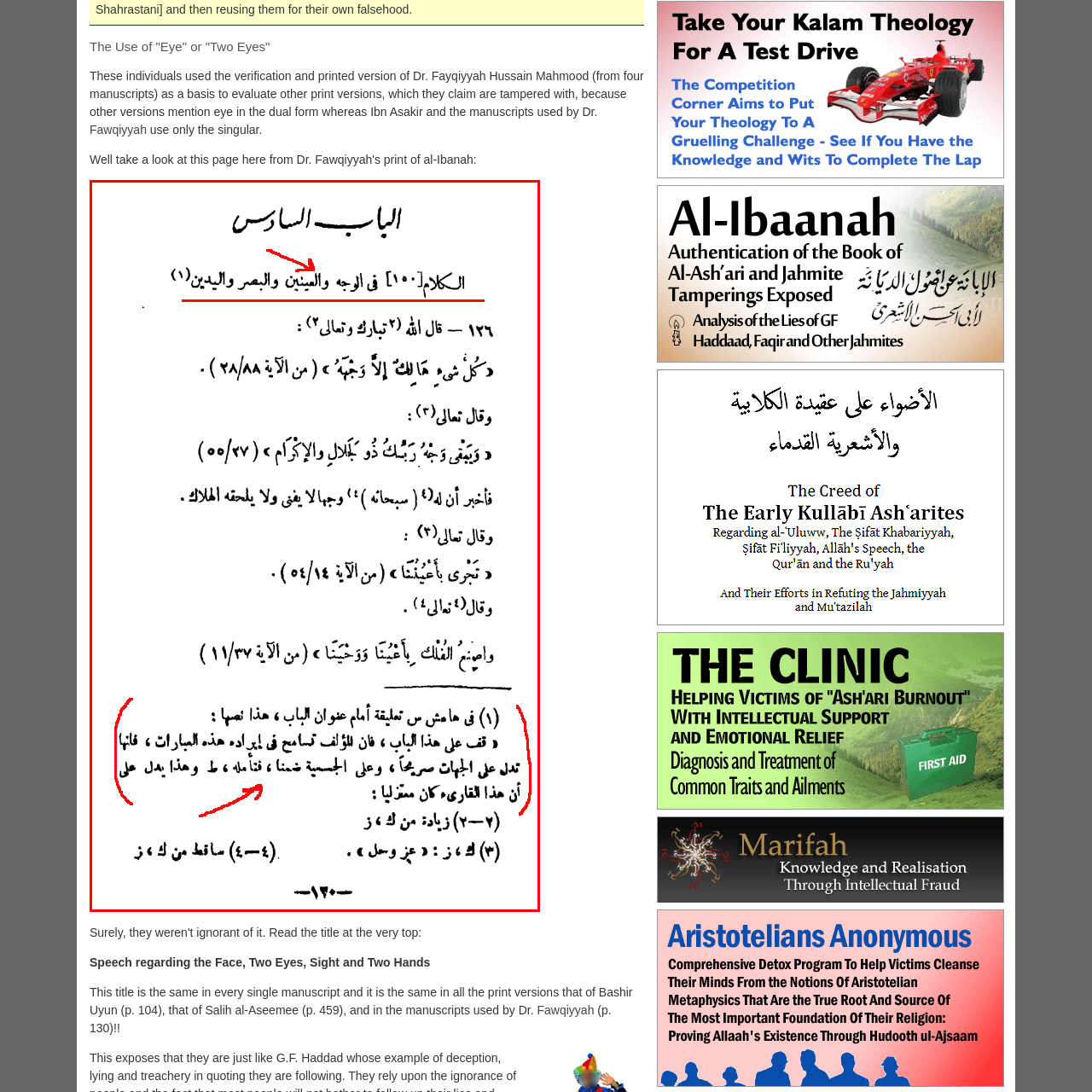Look at the image segment within the red box, What is the purpose of highlighting certain segments? Give a brief response in one word or phrase.

Critical commentary